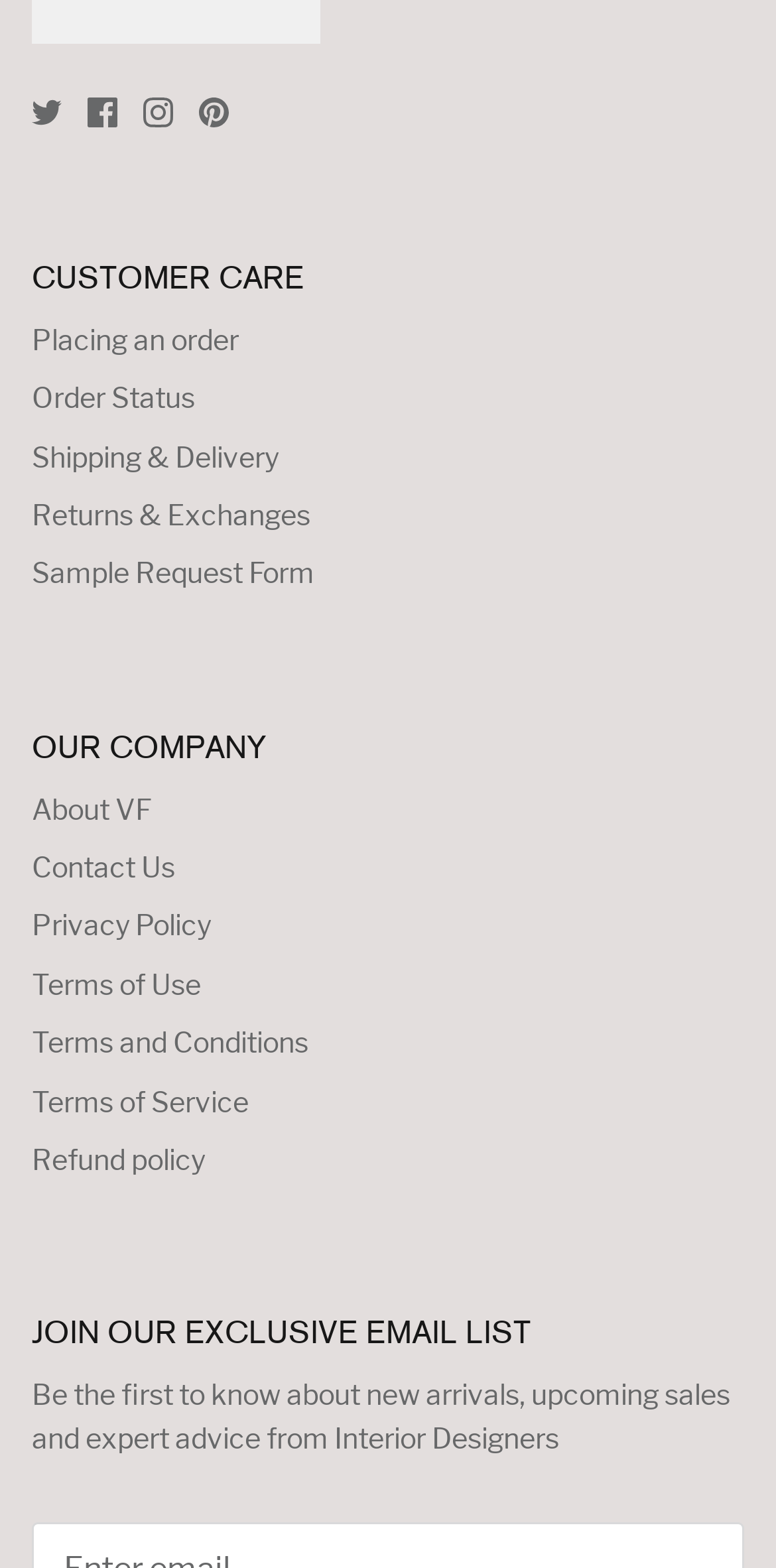Please examine the image and provide a detailed answer to the question: What is the second navigation section about?

The second navigation section has a heading 'OUR COMPANY' and links related to the company, such as 'About VF', 'Contact Us', and 'Privacy Policy'.